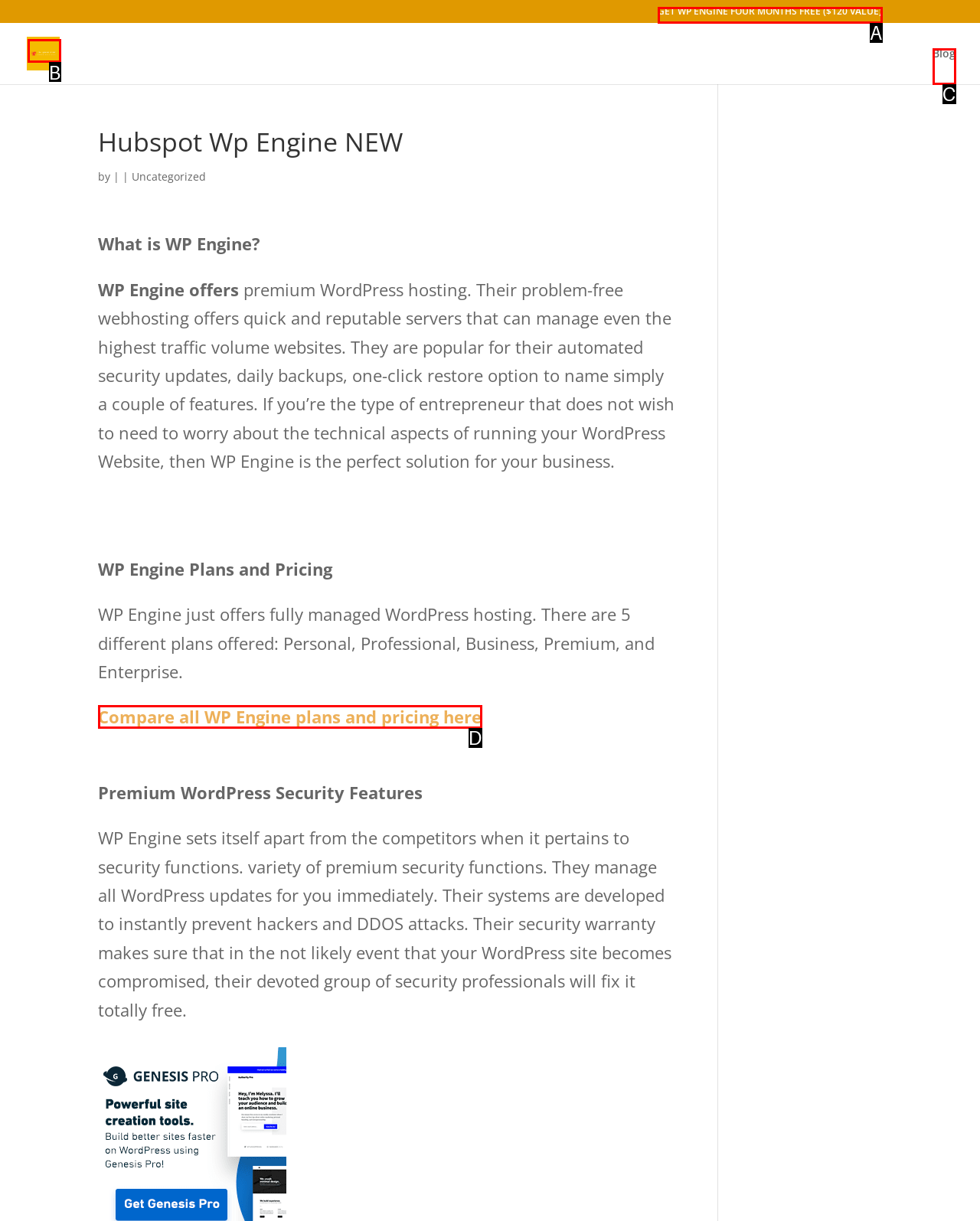Identify which HTML element matches the description: alt="WordPress Hosting Reviews". Answer with the correct option's letter.

B